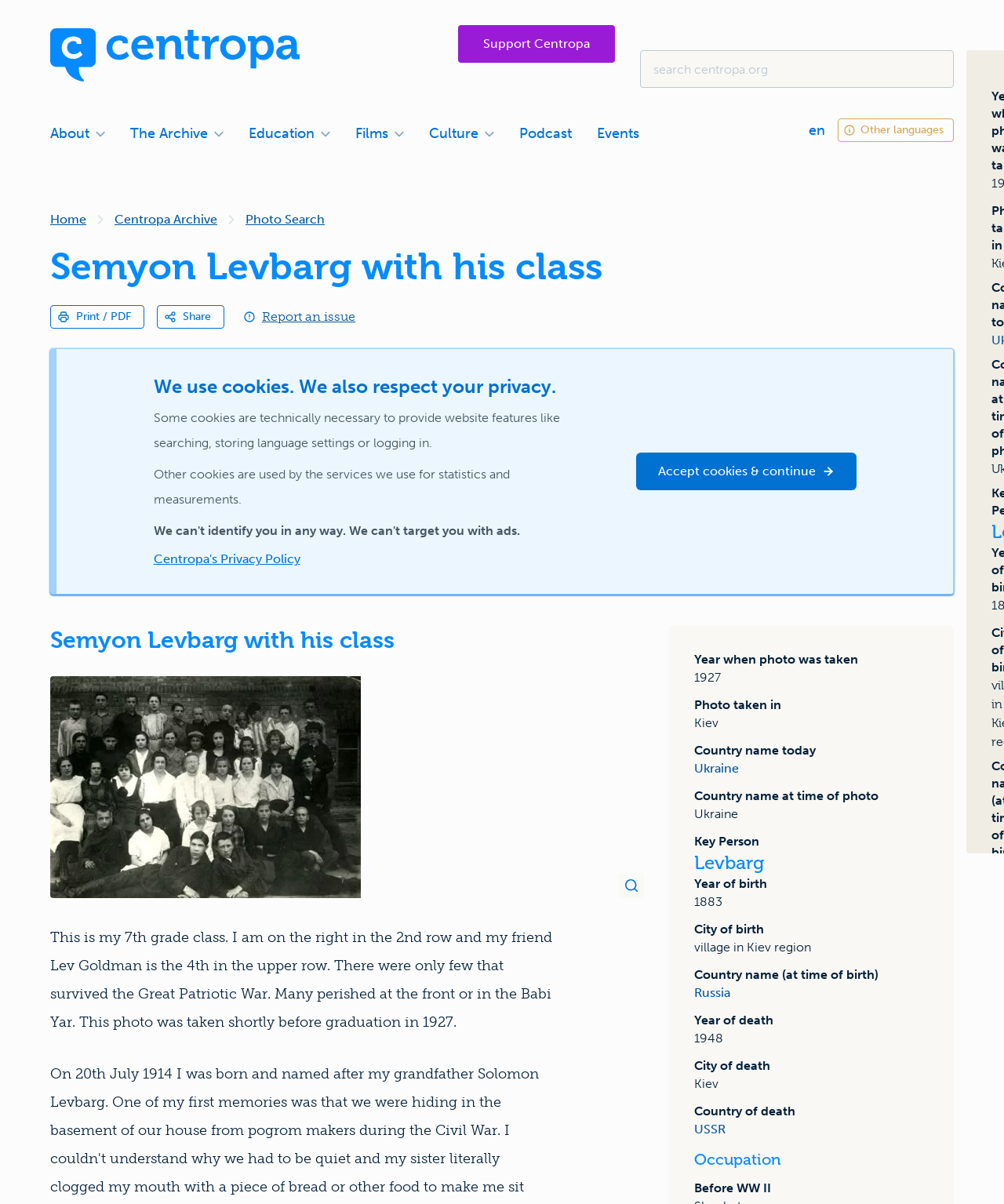Please identify the bounding box coordinates of the element's region that should be clicked to execute the following instruction: "Print or save as PDF". The bounding box coordinates must be four float numbers between 0 and 1, i.e., [left, top, right, bottom].

[0.05, 0.253, 0.144, 0.273]